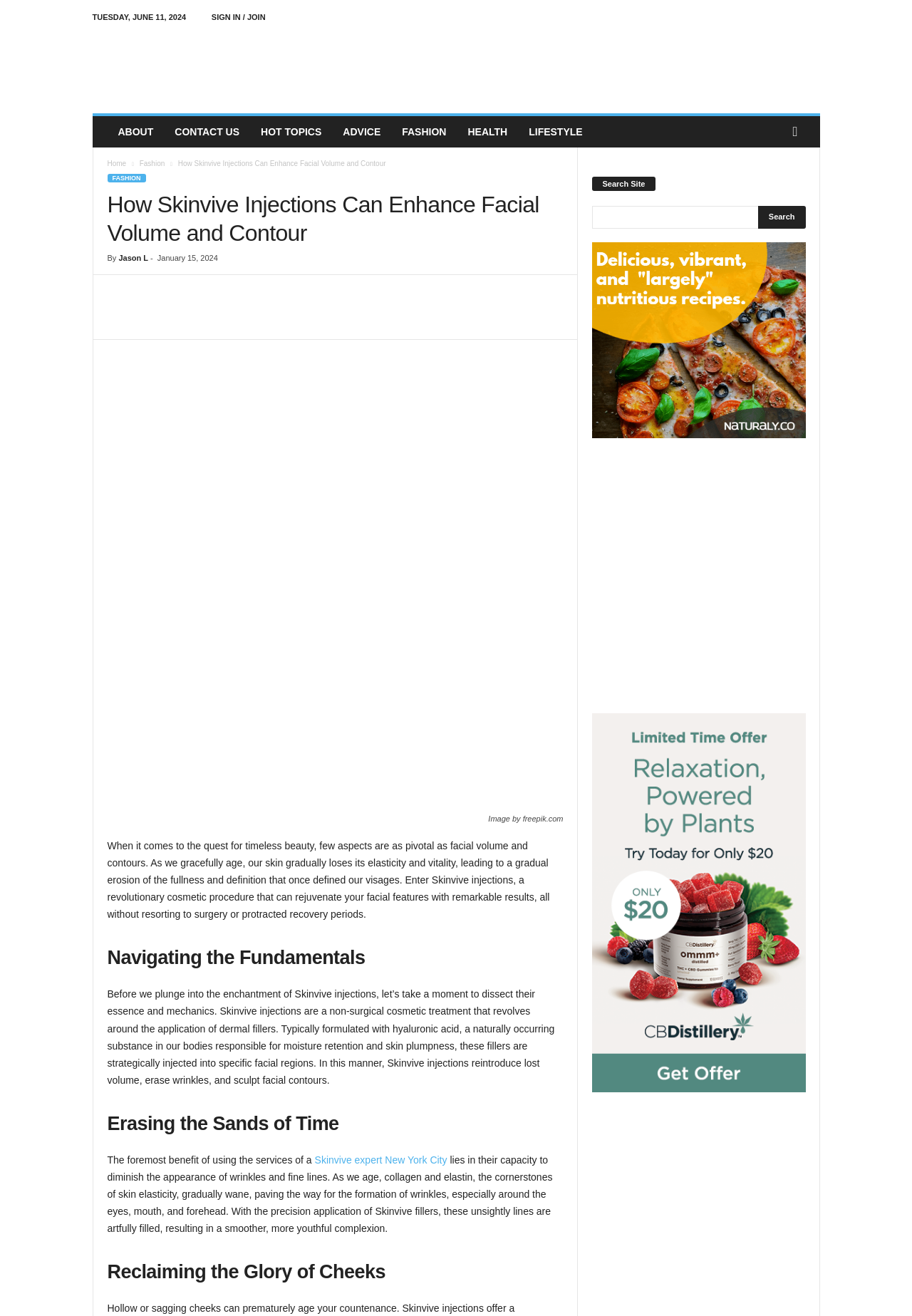Generate the title text from the webpage.

How Skinvive Injections Can Enhance Facial Volume and Contour